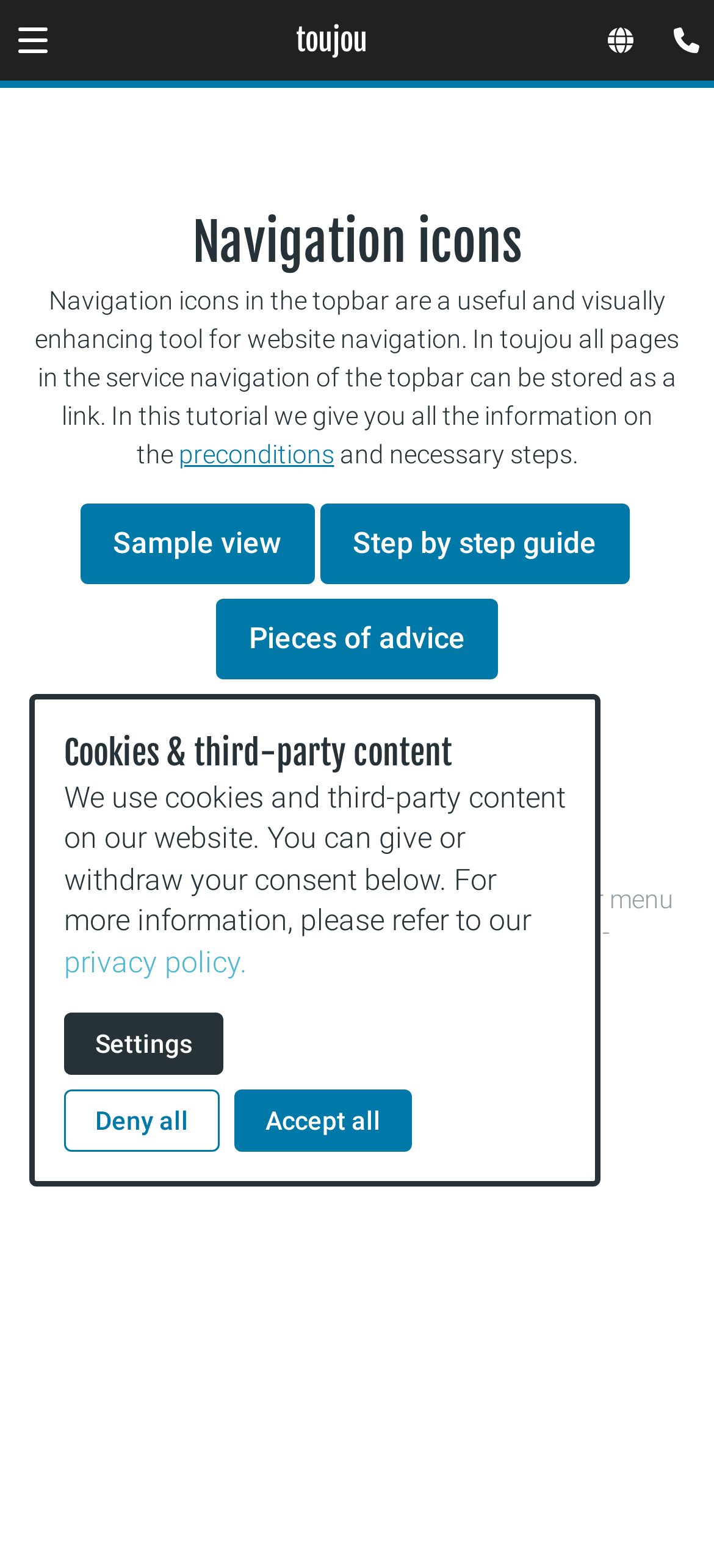Identify the bounding box coordinates of the region that needs to be clicked to carry out this instruction: "Click on the Pieces of advice link". Provide these coordinates as four float numbers ranging from 0 to 1, i.e., [left, top, right, bottom].

[0.303, 0.382, 0.697, 0.433]